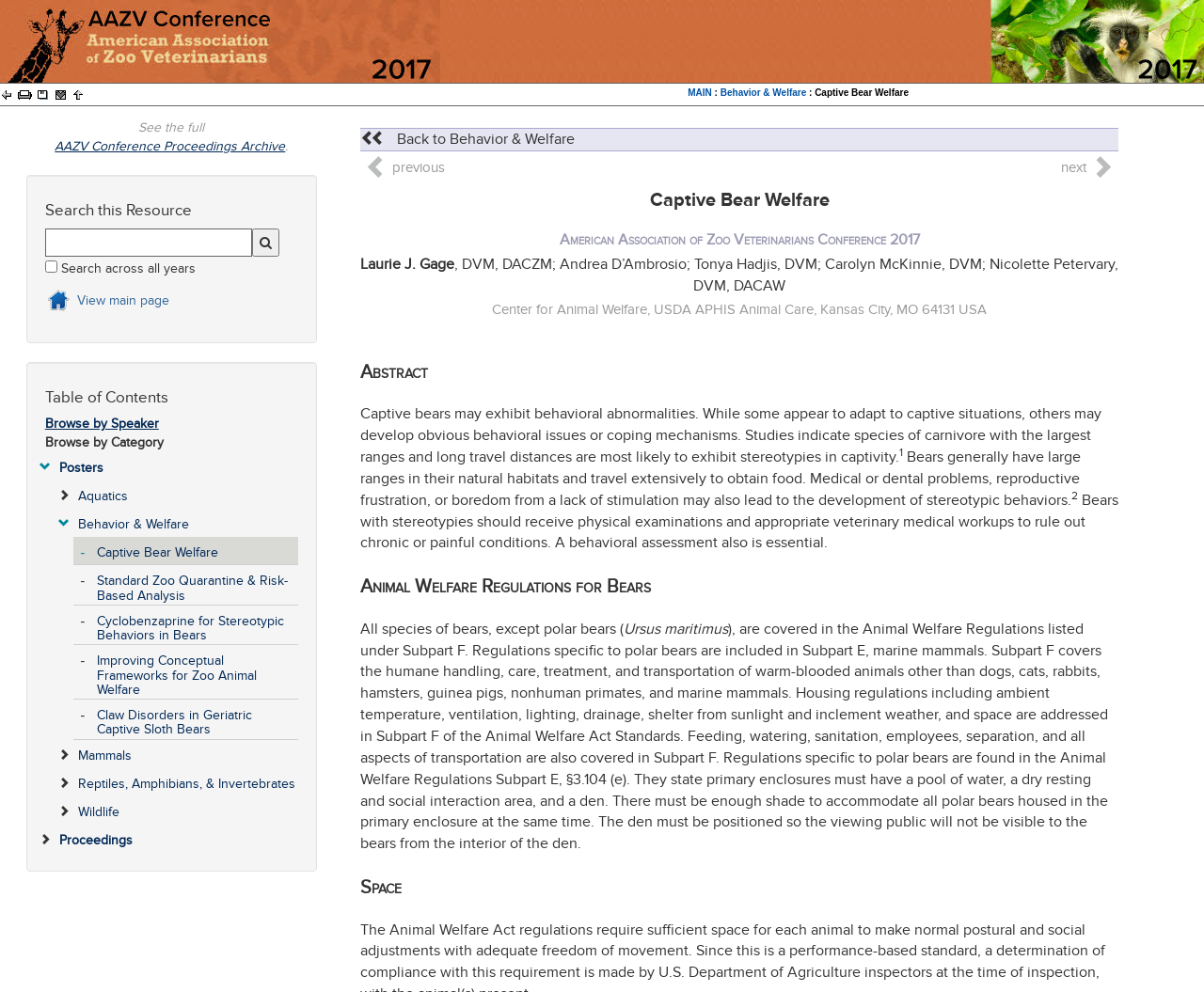Can you determine the bounding box coordinates of the area that needs to be clicked to fulfill the following instruction: "Search this resource"?

[0.037, 0.204, 0.248, 0.222]